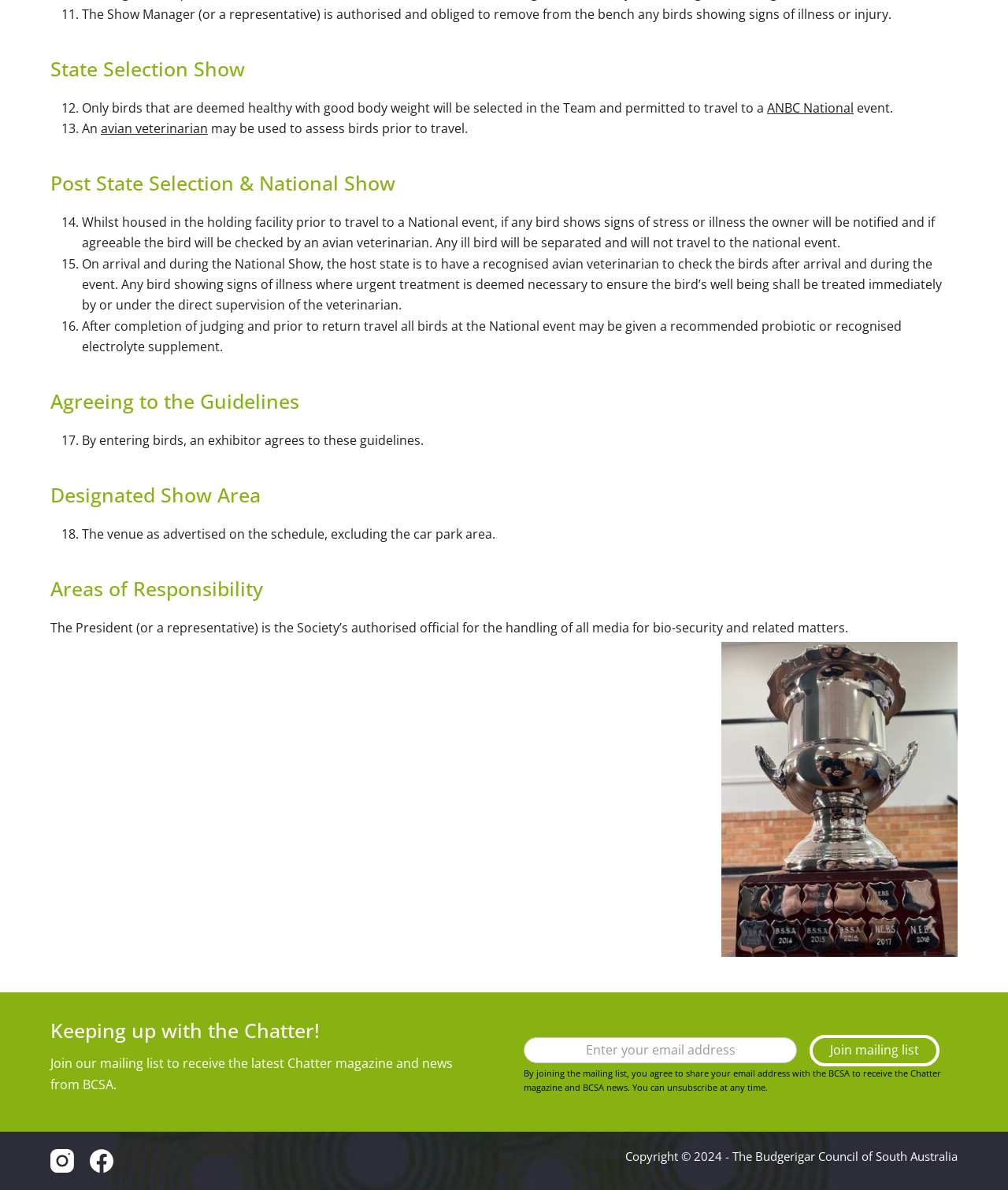Respond to the question below with a single word or phrase: What is required to join the mailing list?

Email address